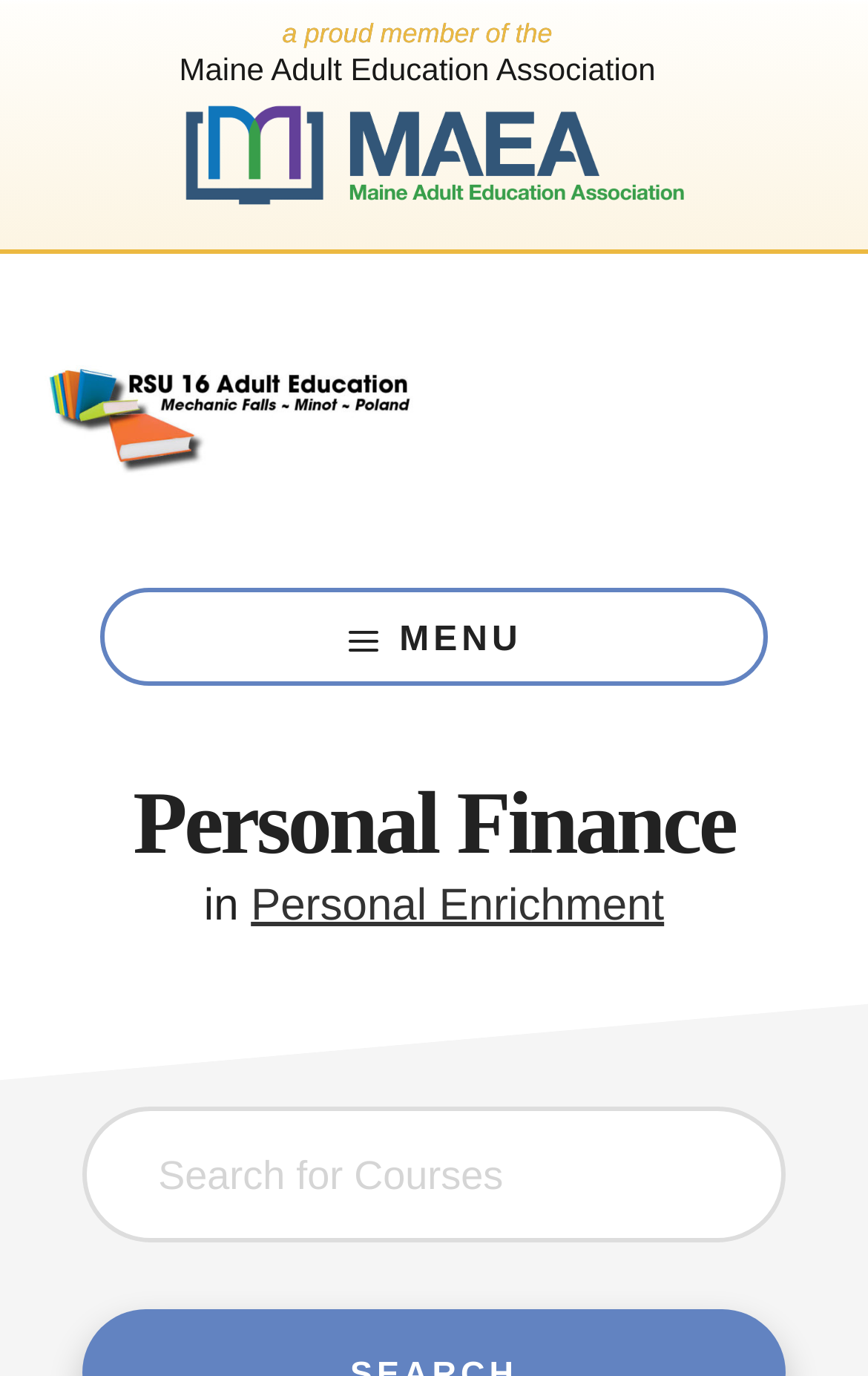Please determine the bounding box of the UI element that matches this description: Personal Enrichment. The coordinates should be given as (top-left x, top-left y, bottom-right x, bottom-right y), with all values between 0 and 1.

[0.289, 0.641, 0.765, 0.677]